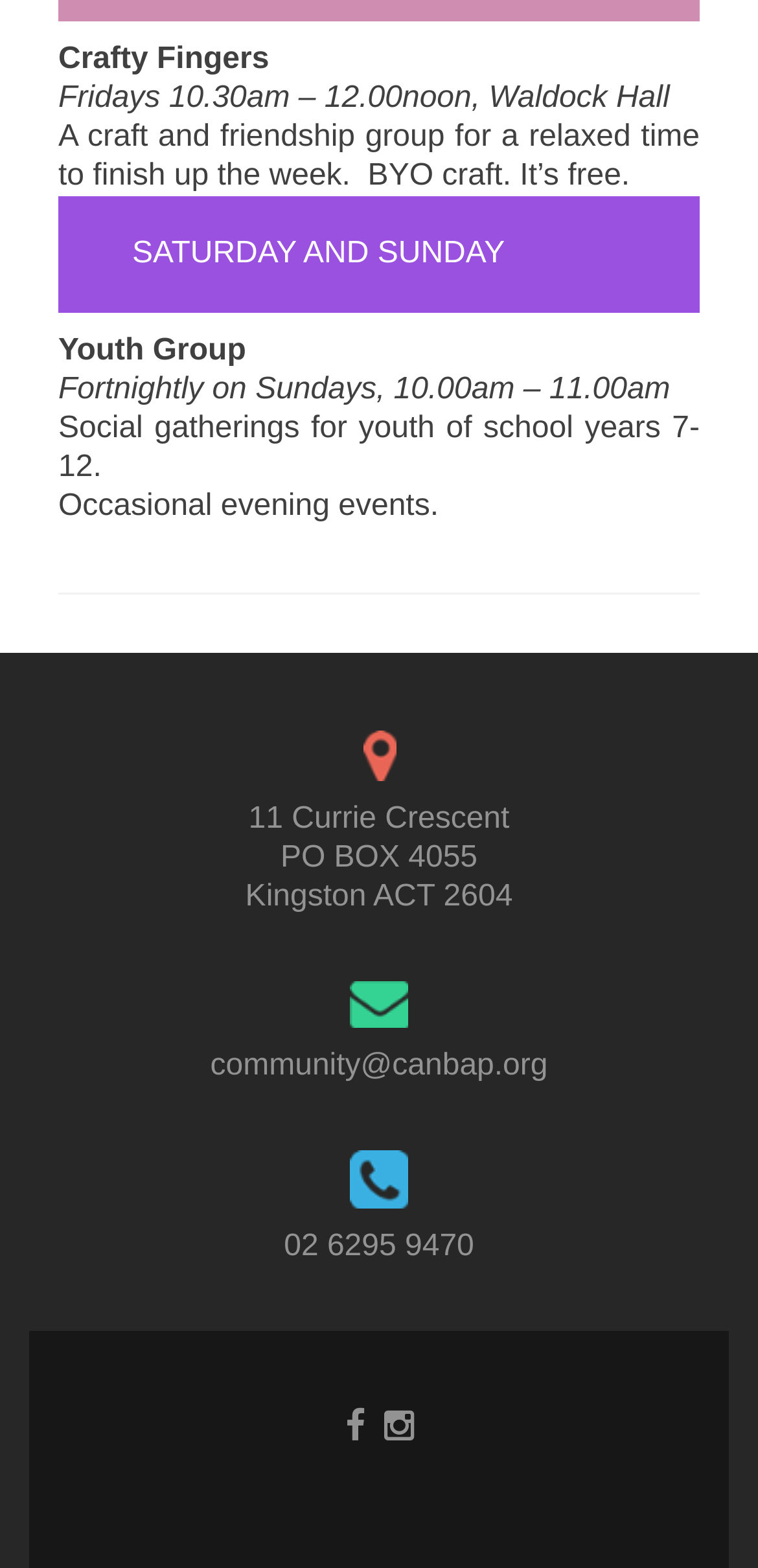What is the email address of the organization?
Based on the visual content, answer with a single word or a brief phrase.

community@canbap.org